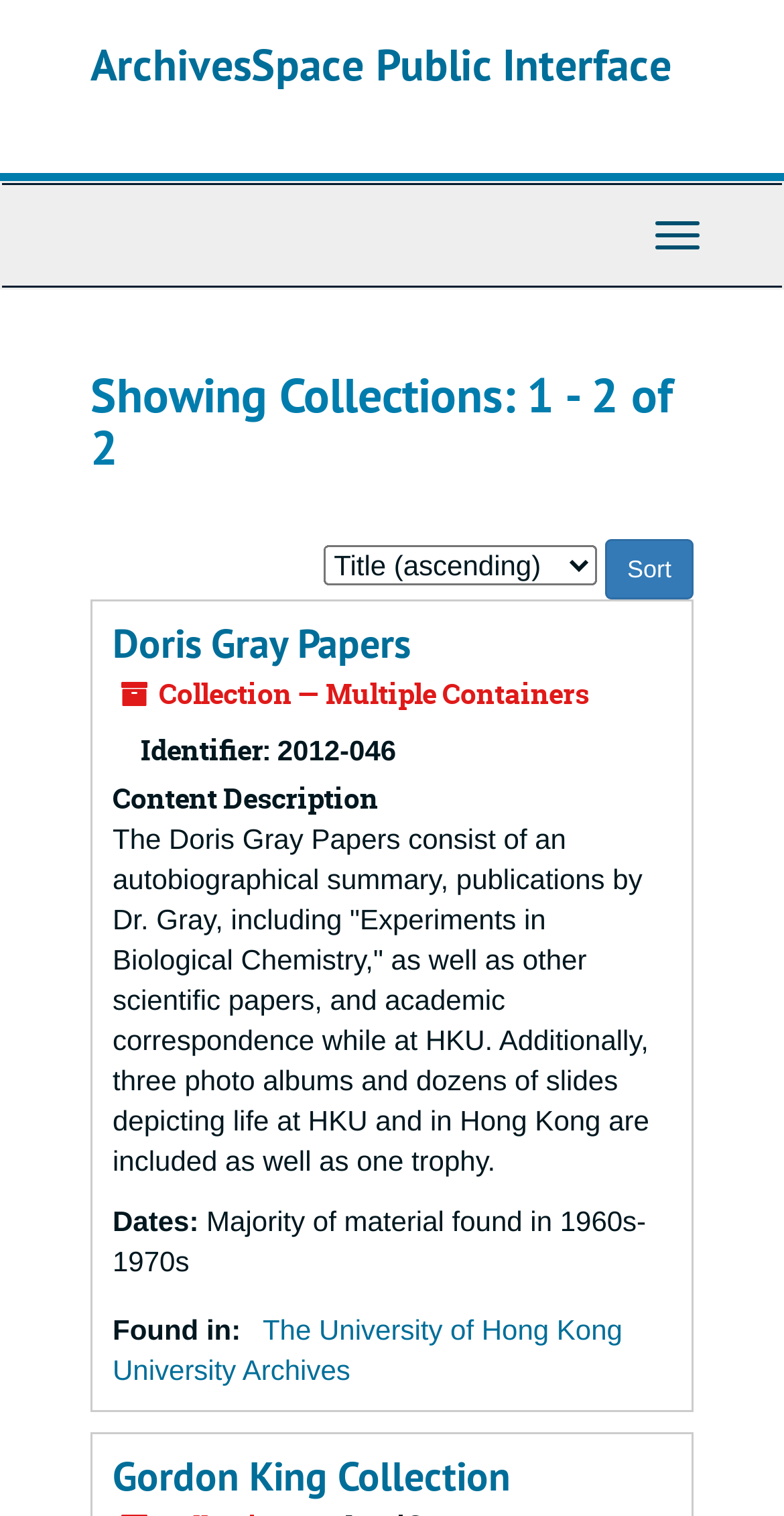Please give a short response to the question using one word or a phrase:
What is the name of the university where the Gordon King Collection is found?

The University of Hong Kong